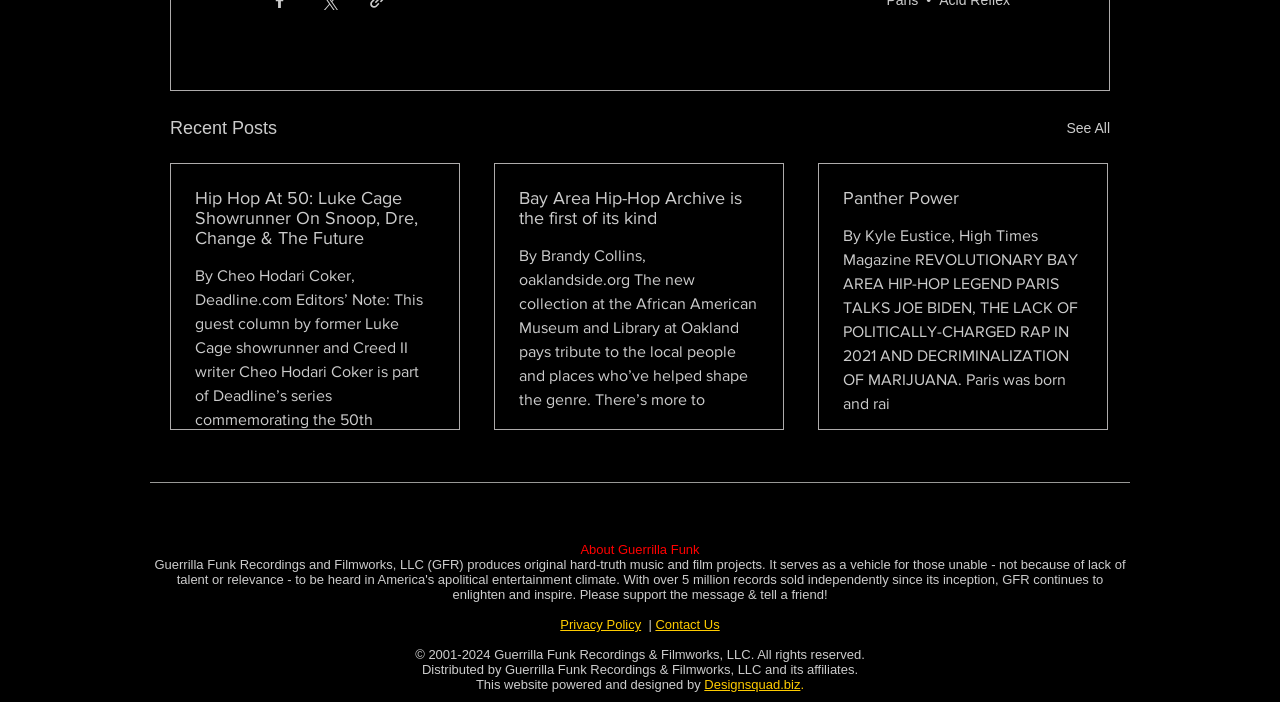Who is the author of the first article?
Based on the screenshot, provide a one-word or short-phrase response.

Cheo Hodari Coker